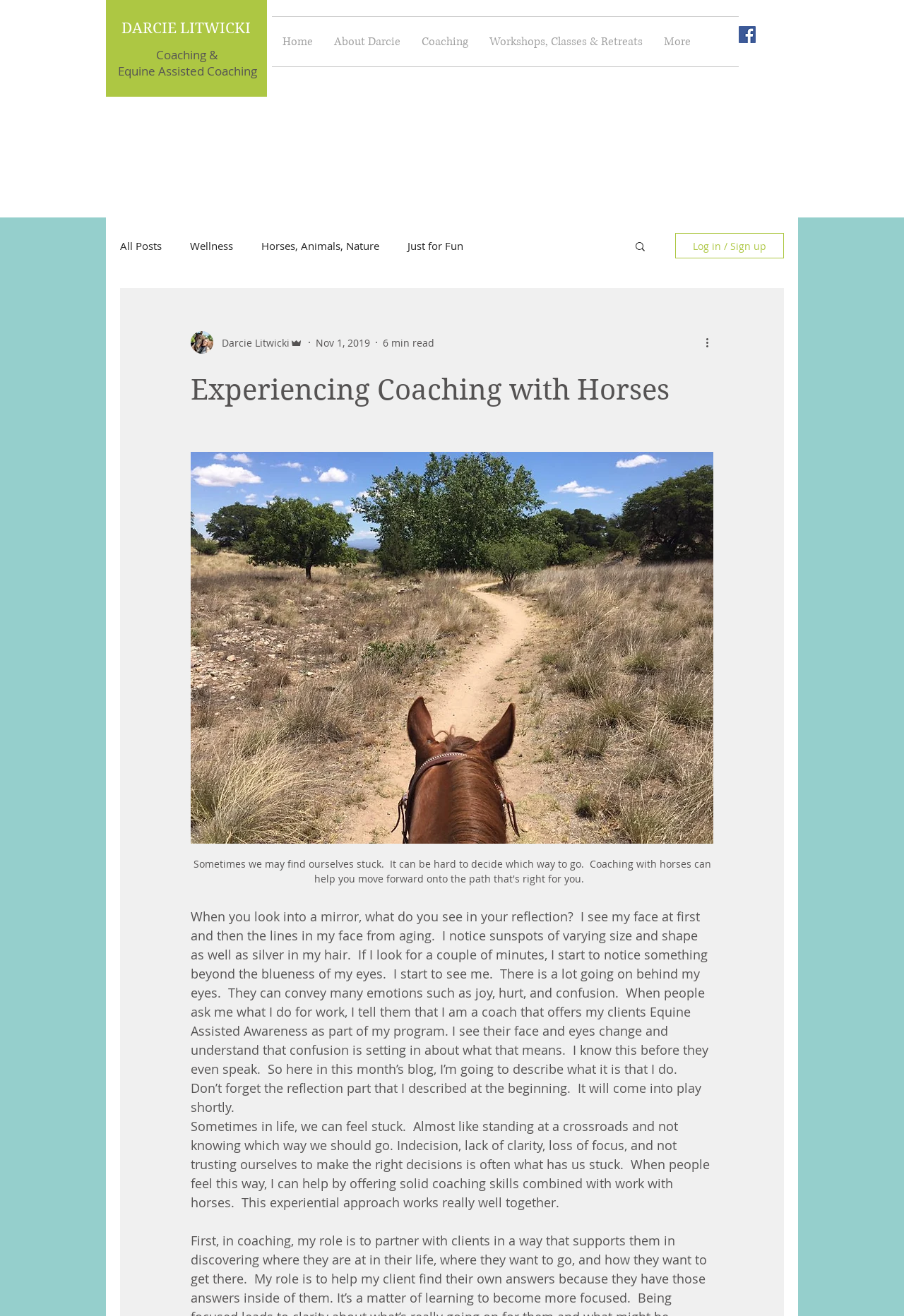Determine the bounding box coordinates for the element that should be clicked to follow this instruction: "Click on the 'Home' link". The coordinates should be given as four float numbers between 0 and 1, in the format [left, top, right, bottom].

[0.301, 0.013, 0.358, 0.05]